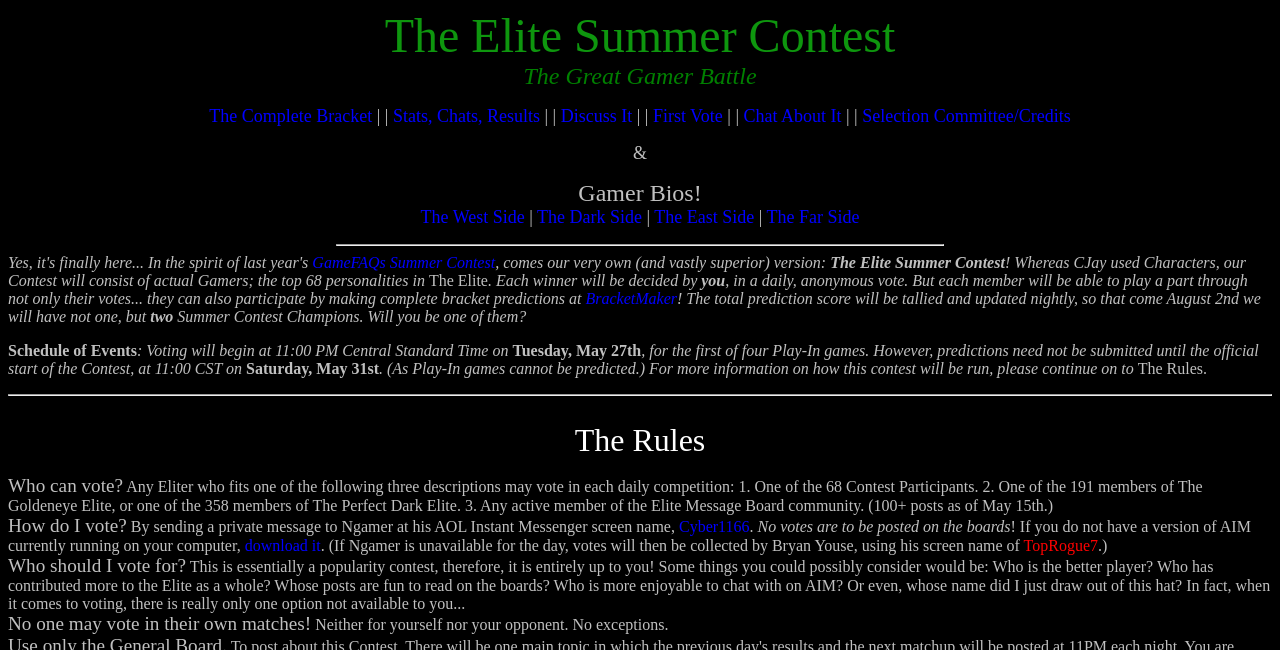Specify the bounding box coordinates of the area to click in order to execute this command: 'Download AIM'. The coordinates should consist of four float numbers ranging from 0 to 1, and should be formatted as [left, top, right, bottom].

[0.191, 0.826, 0.251, 0.852]